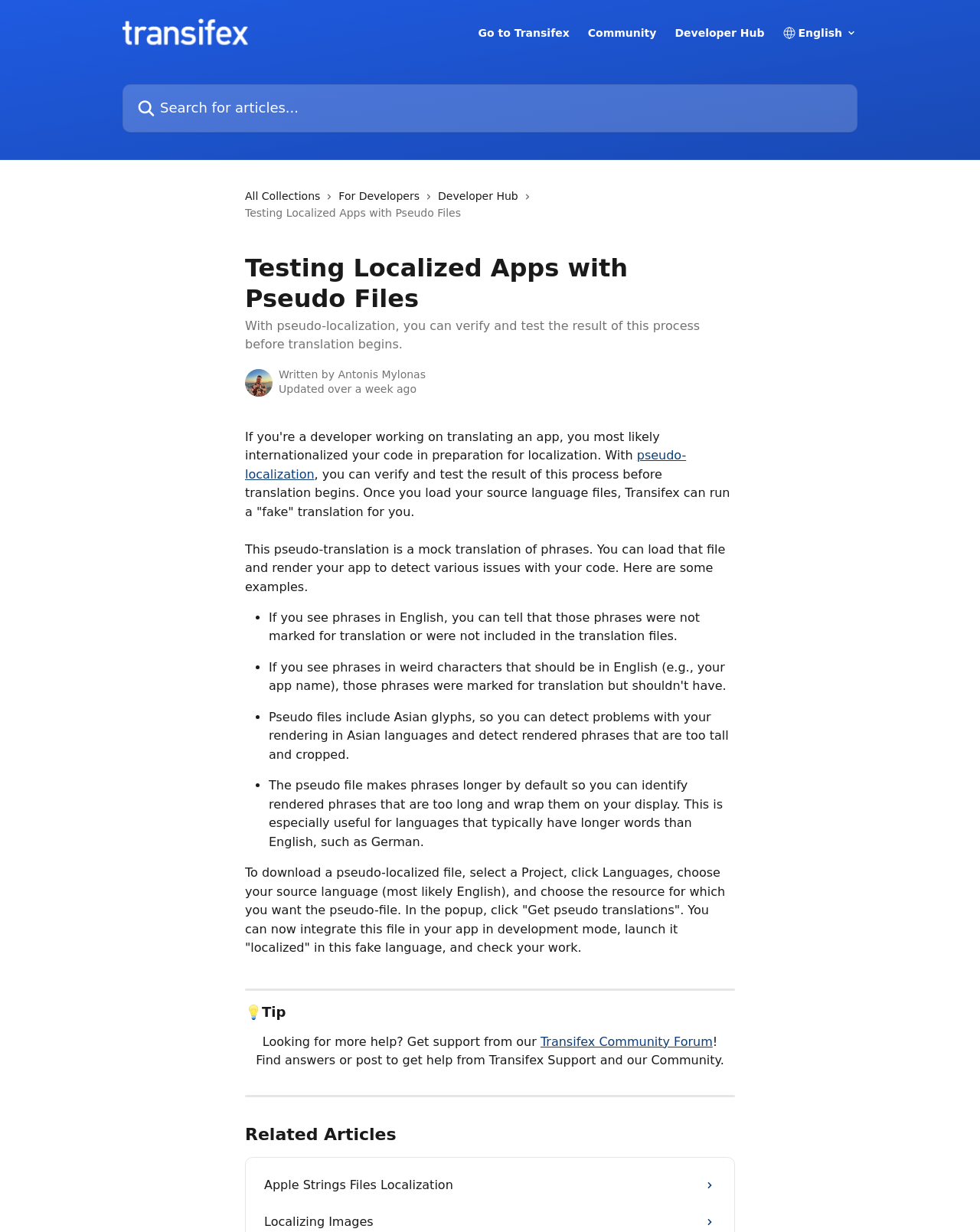Please provide a comprehensive response to the question below by analyzing the image: 
Who wrote this article?

The author of this article is Antonis Mylonas, as indicated by the avatar and the 'Written by' text.